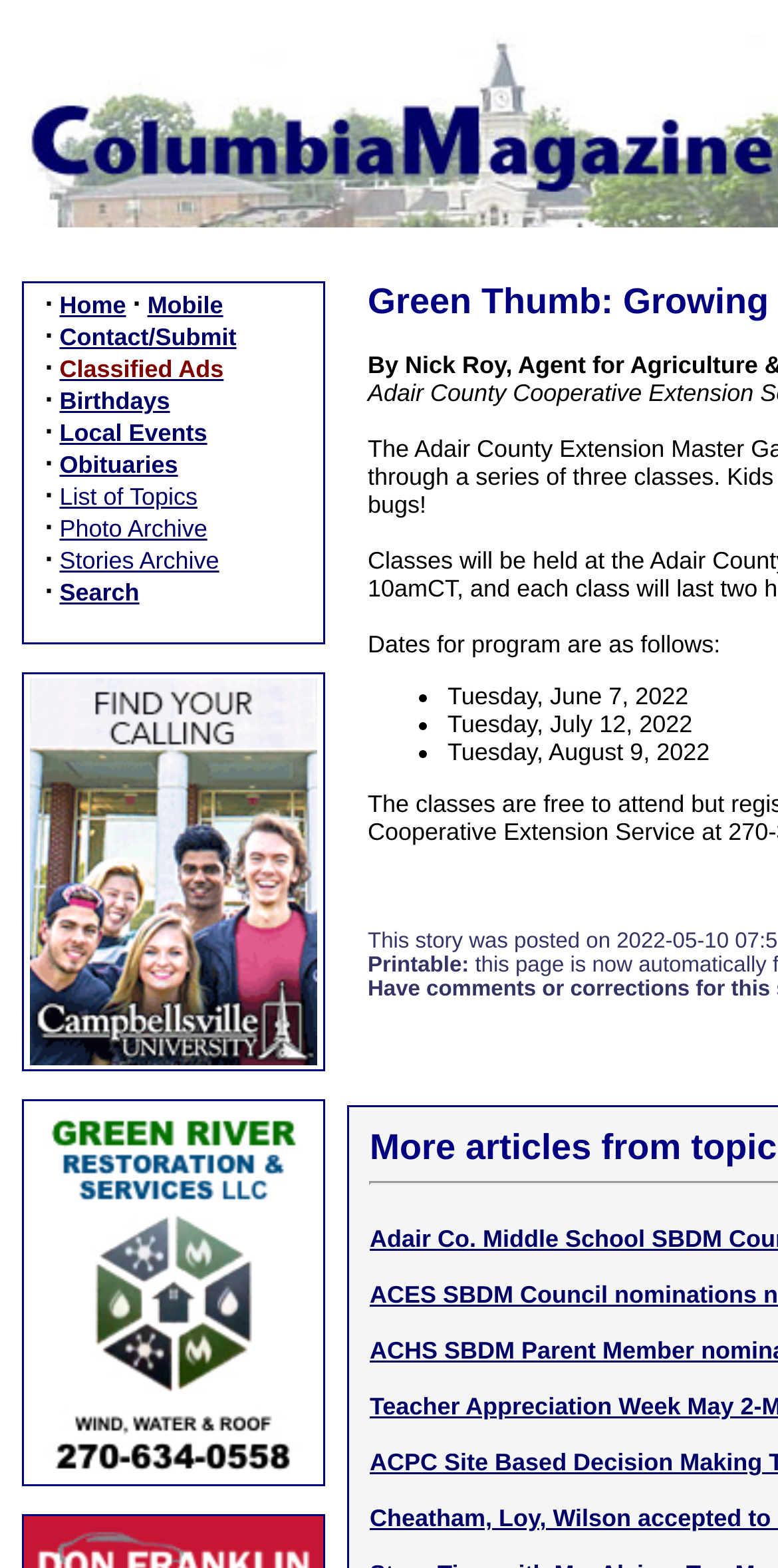Based on the image, please elaborate on the answer to the following question:
How many images are on the webpage?

I counted the number of images on the webpage and found two images, one for 'Campbellsville University' and another without a description.